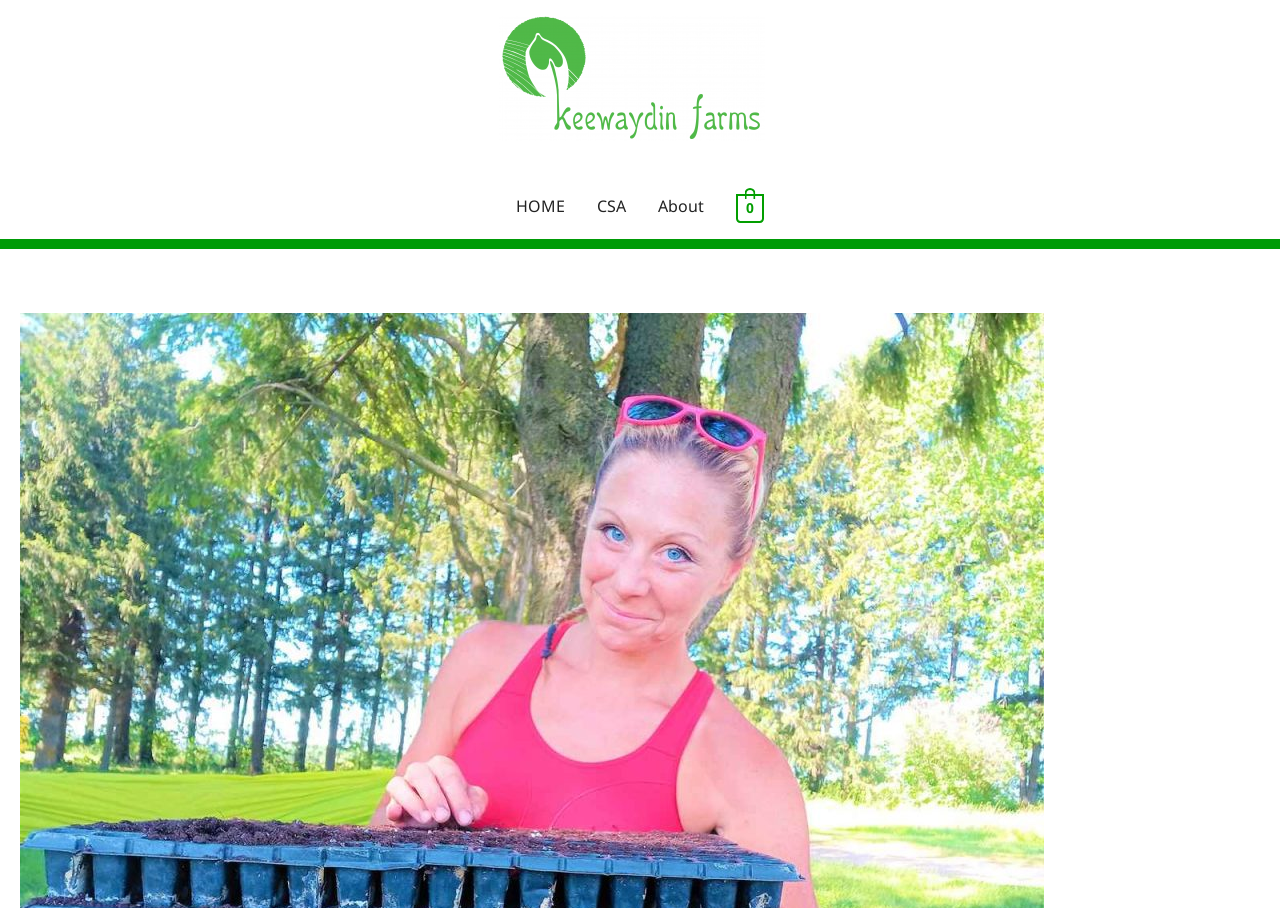Offer a detailed explanation of the webpage layout and contents.

The webpage is titled "6/18/2021 – Keewaydin Farms" and appears to be a website for a farm or agricultural organization. At the top of the page, there is a prominent link and image, both labeled "Keewaydin Farms", which suggests that this is the logo or branding of the organization. The image is positioned slightly above the link.

Below the logo, there is a navigation menu labeled "Site Navigation" that contains four links: "HOME", "CSA", "About", and a link with the label "0". These links are arranged horizontally and are positioned near the top of the page. The "HOME" link is located on the left, followed by "CSA", "About", and finally the link labeled "0" on the right.